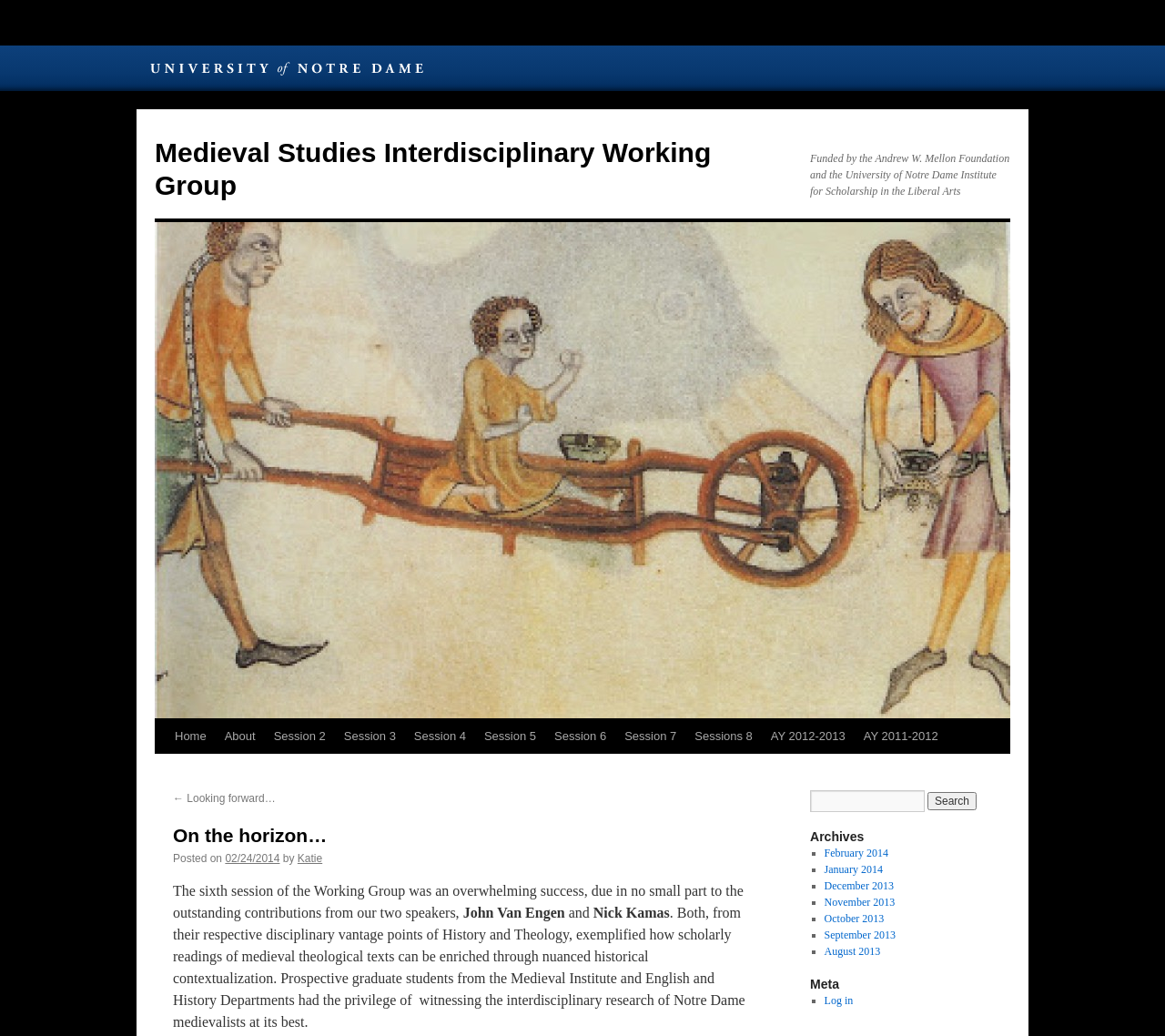Locate the bounding box coordinates of the clickable area needed to fulfill the instruction: "Go to Next Page".

None